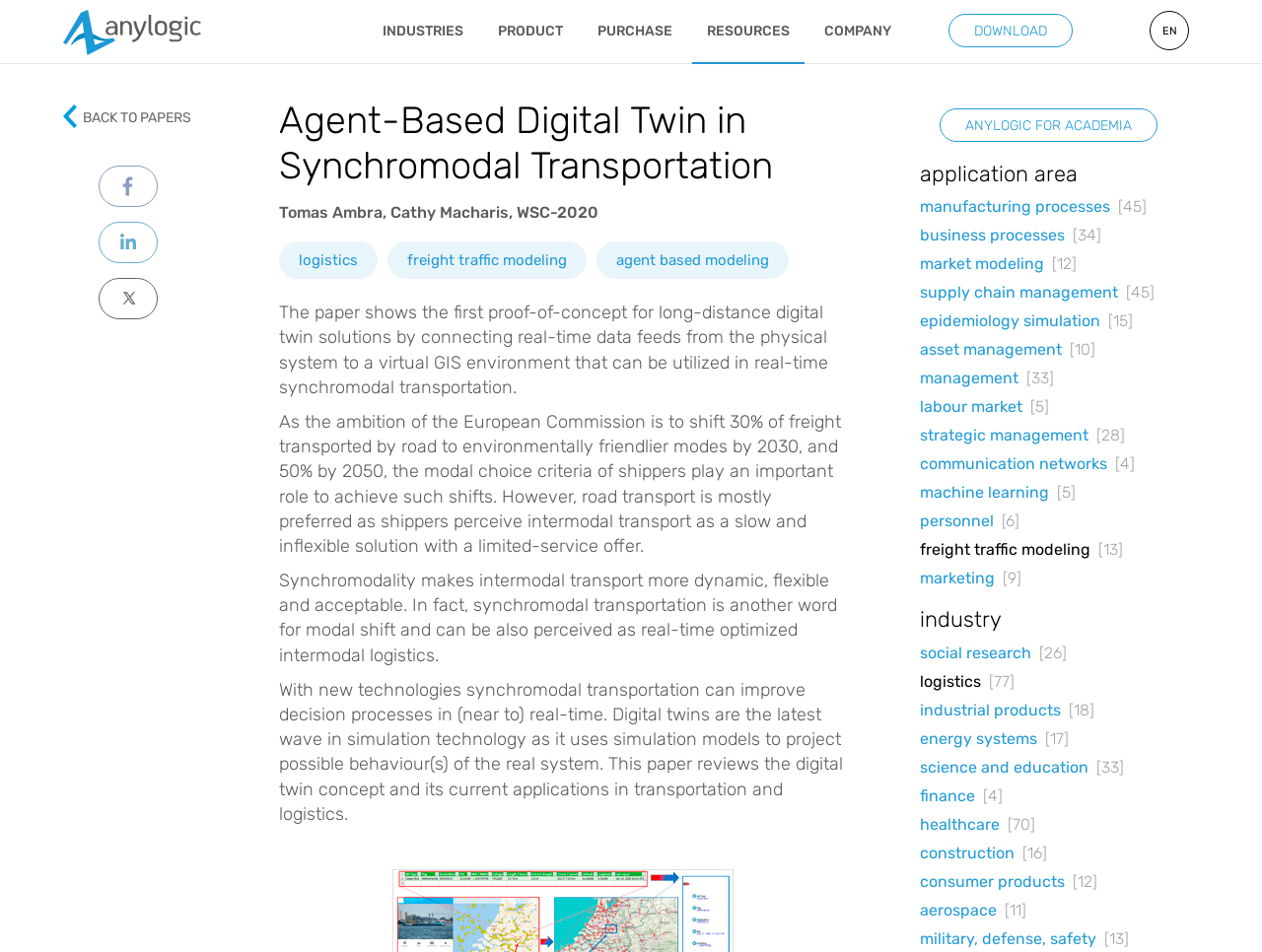Please indicate the bounding box coordinates for the clickable area to complete the following task: "Go to PURCHASE". The coordinates should be specified as four float numbers between 0 and 1, i.e., [left, top, right, bottom].

[0.461, 0.024, 0.544, 0.065]